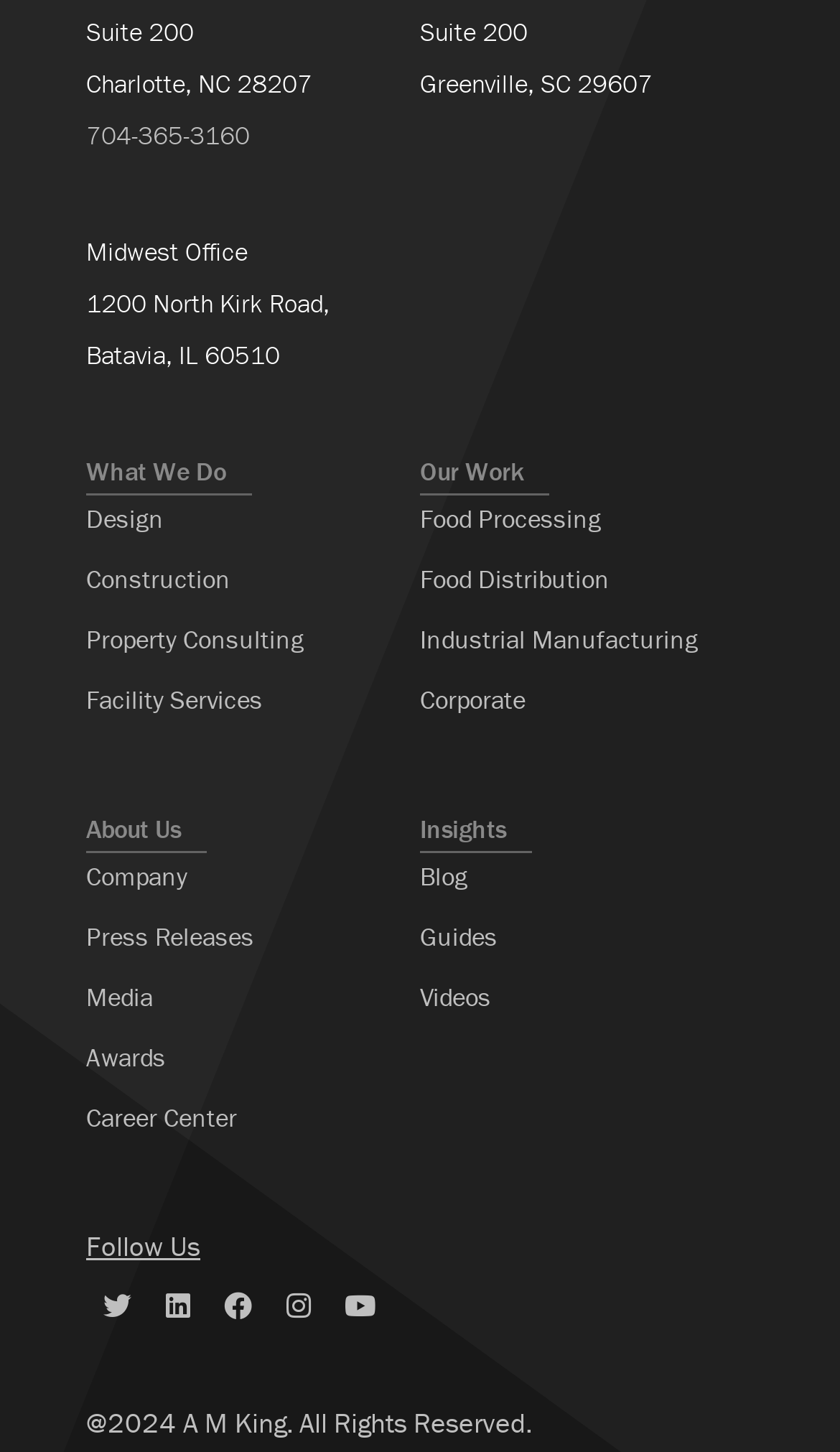Using the webpage screenshot and the element description Company, determine the bounding box coordinates. Specify the coordinates in the format (top-left x, top-left y, bottom-right x, bottom-right y) with values ranging from 0 to 1.

[0.103, 0.593, 0.223, 0.615]